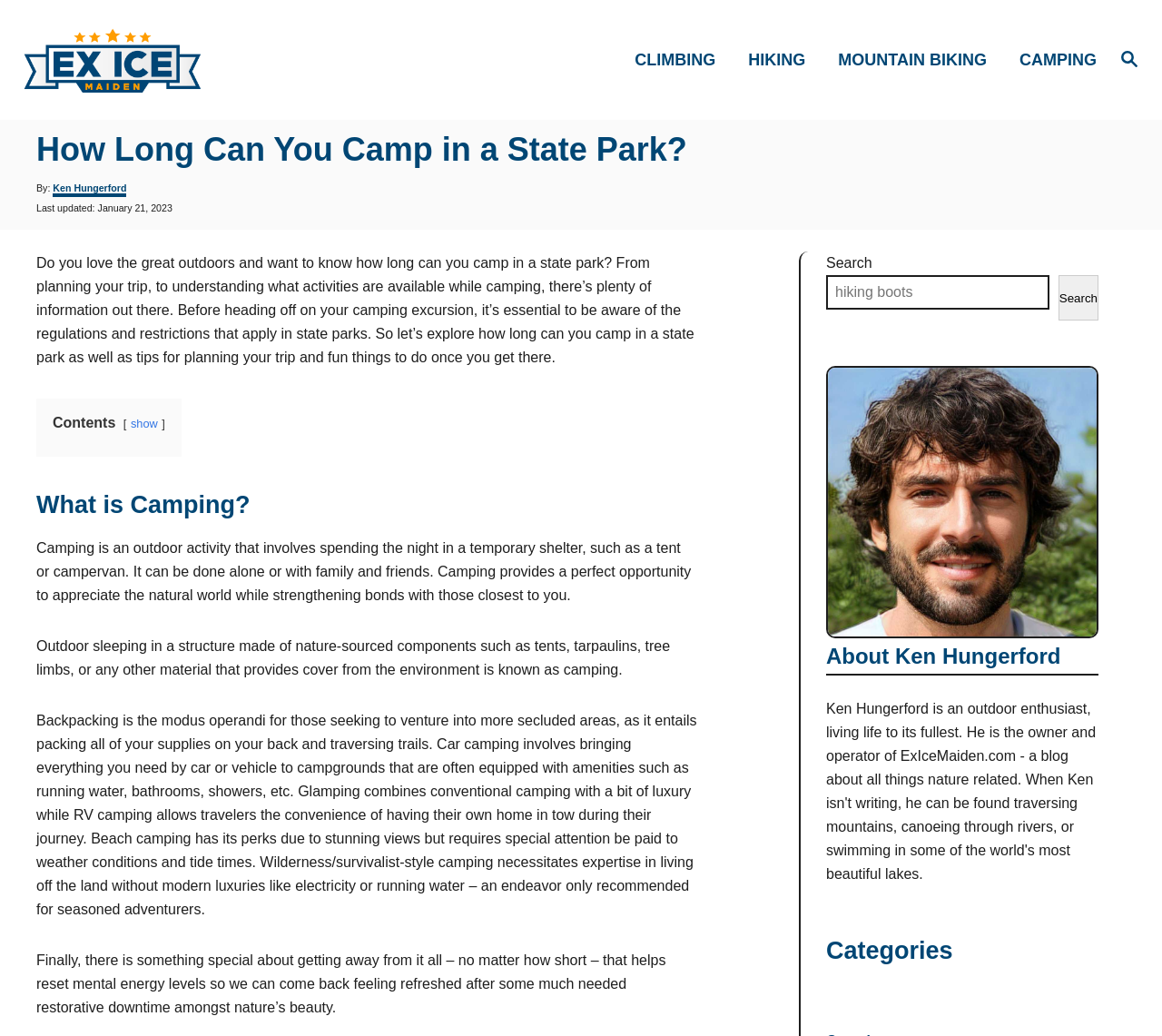Who is the author of the article?
Answer the question using a single word or phrase, according to the image.

Ken Hungerford